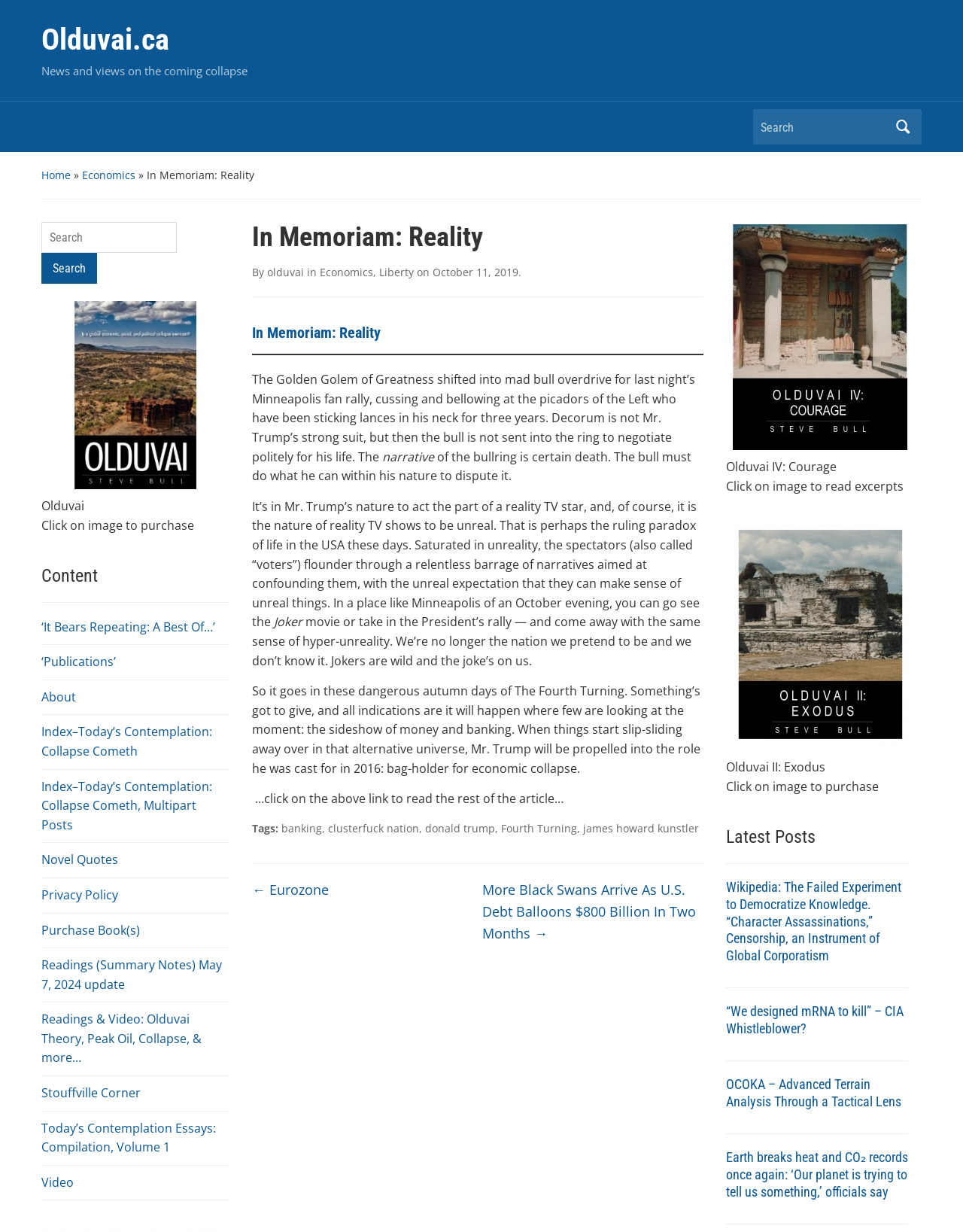Please identify the bounding box coordinates of the element I should click to complete this instruction: 'Click on the image to purchase Olduvai IV: Courage'. The coordinates should be given as four float numbers between 0 and 1, like this: [left, top, right, bottom].

[0.754, 0.372, 0.869, 0.385]